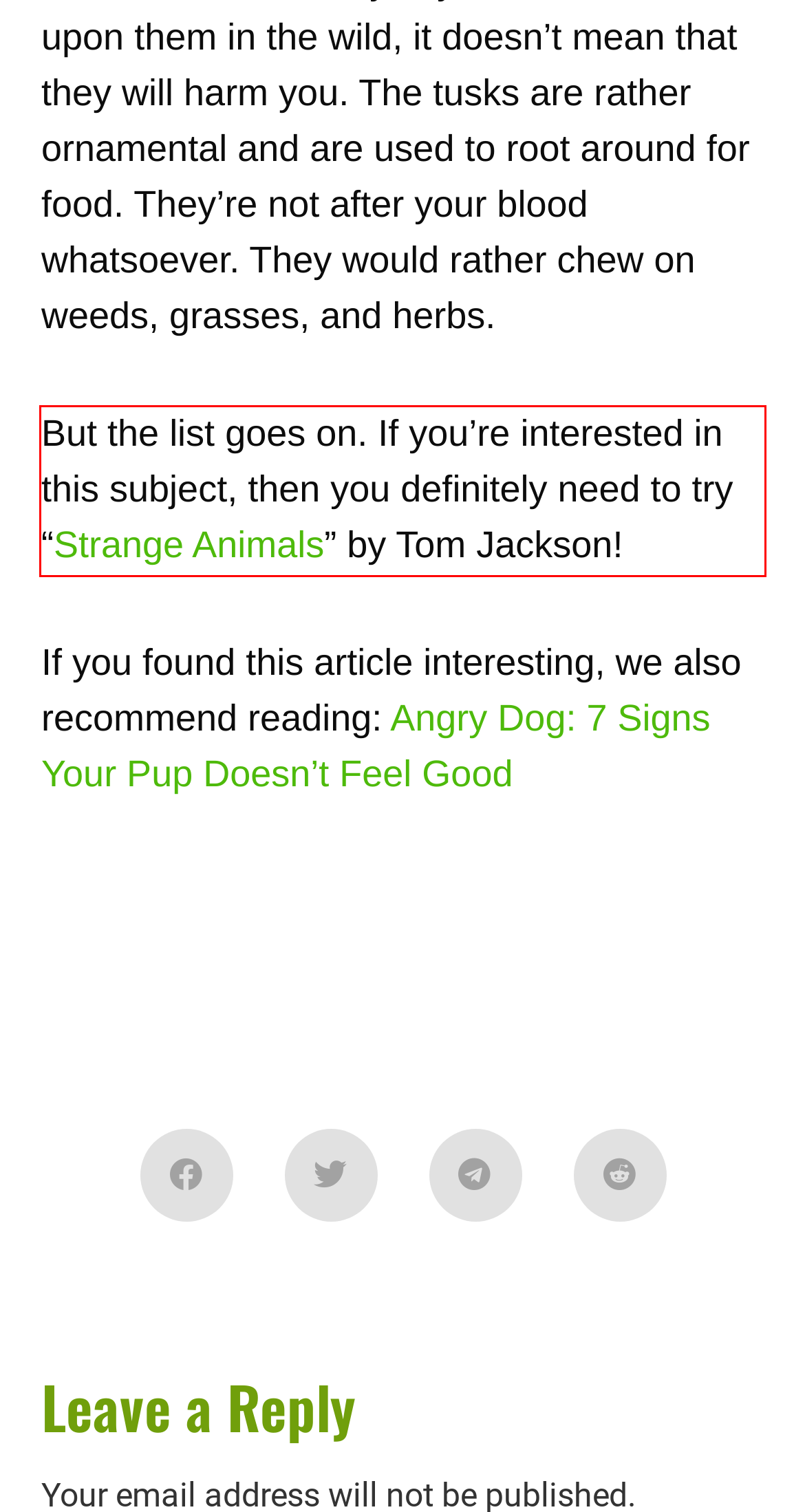Analyze the webpage screenshot and use OCR to recognize the text content in the red bounding box.

But the list goes on. If you’re interested in this subject, then you definitely need to try “Strange Animals” by Tom Jackson!